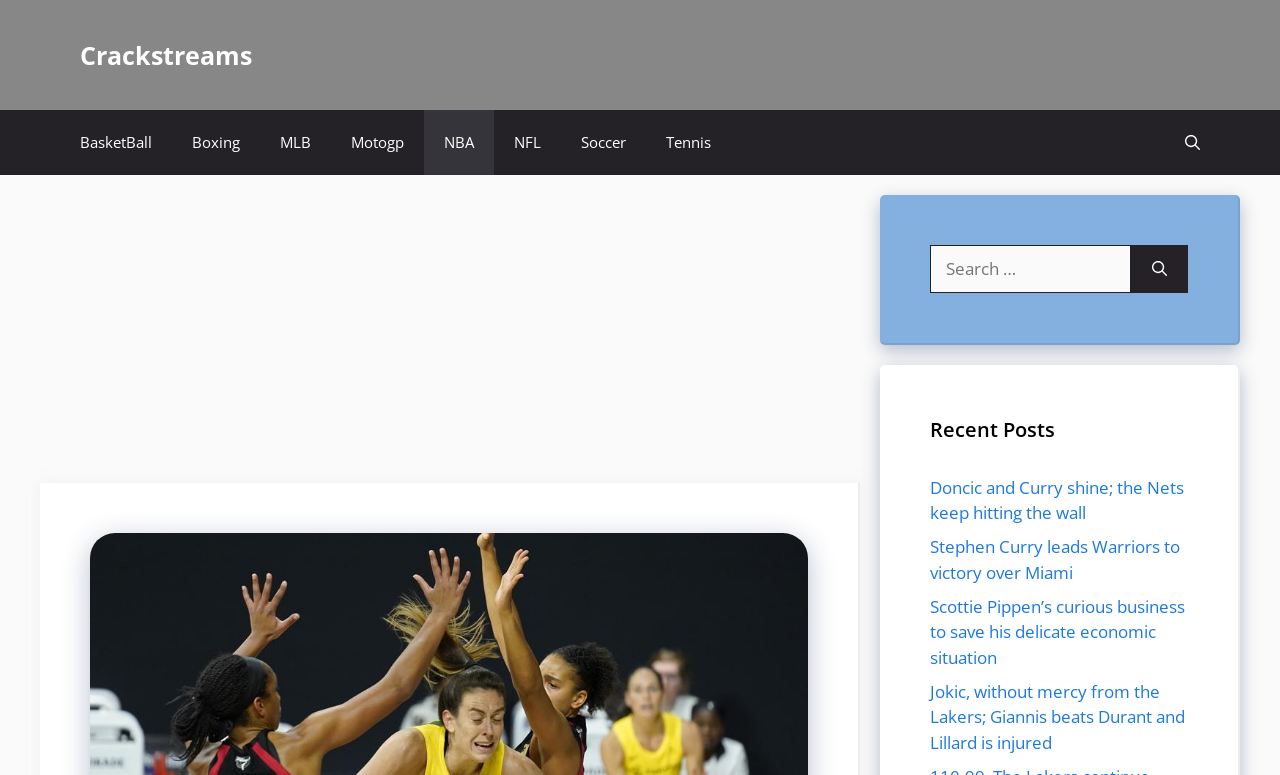Provide a short, one-word or phrase answer to the question below:
Is there a way to open a search bar?

Yes